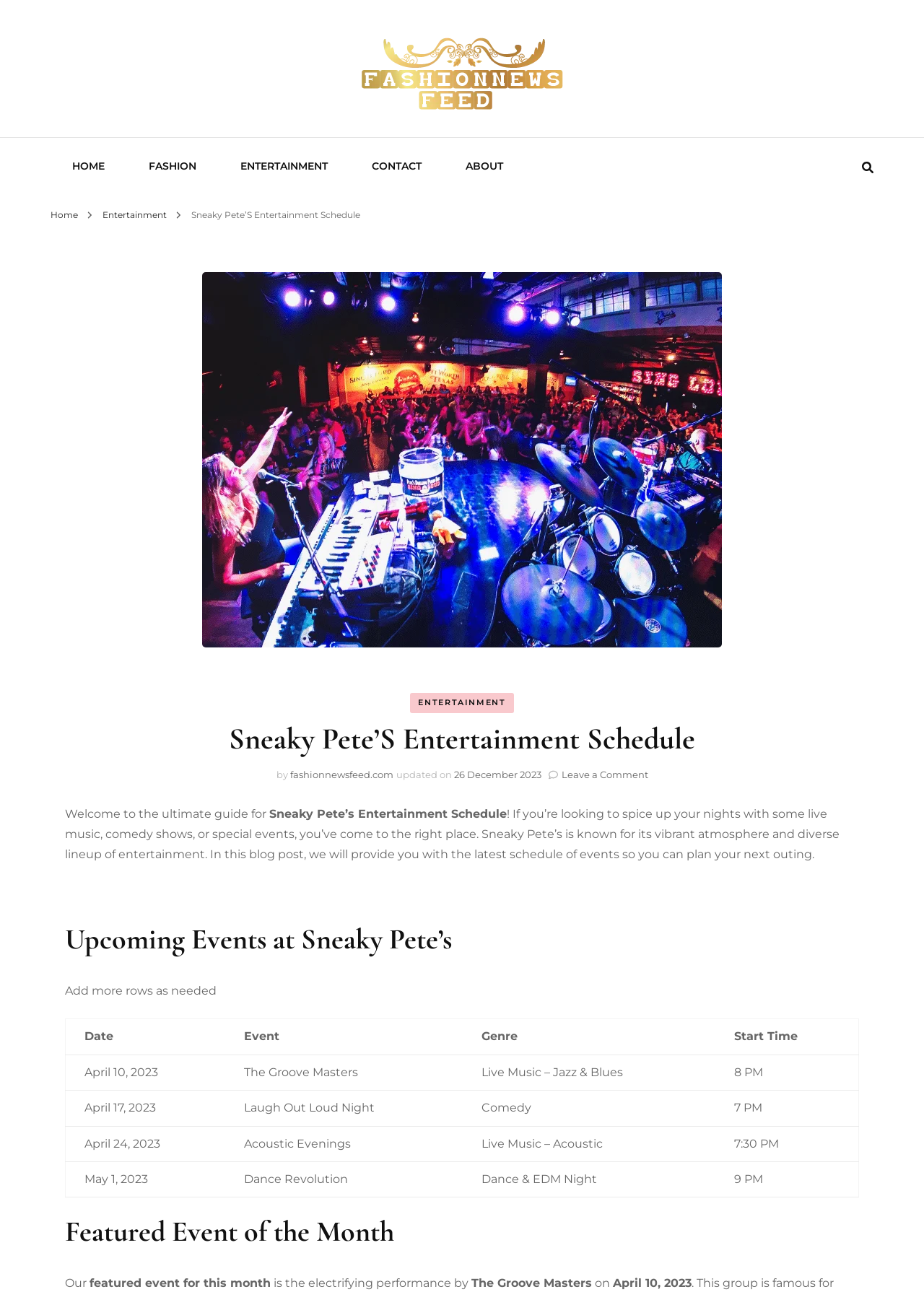What is the name of the entertainment schedule?
Give a comprehensive and detailed explanation for the question.

The name of the entertainment schedule can be found in the header section of the webpage, which is 'Sneaky Pete's Entertainment Schedule'.